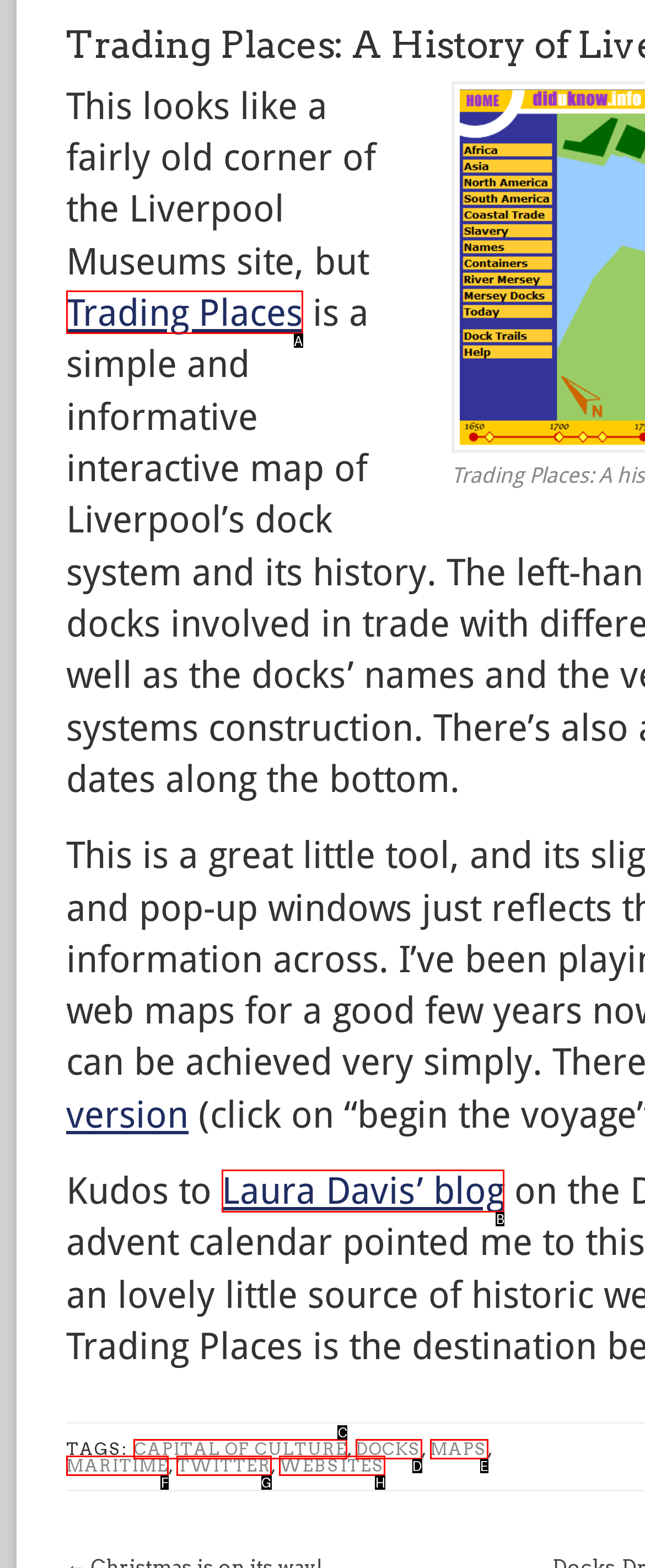Point out the HTML element I should click to achieve the following: visit Laura Davis’ blog Reply with the letter of the selected element.

B